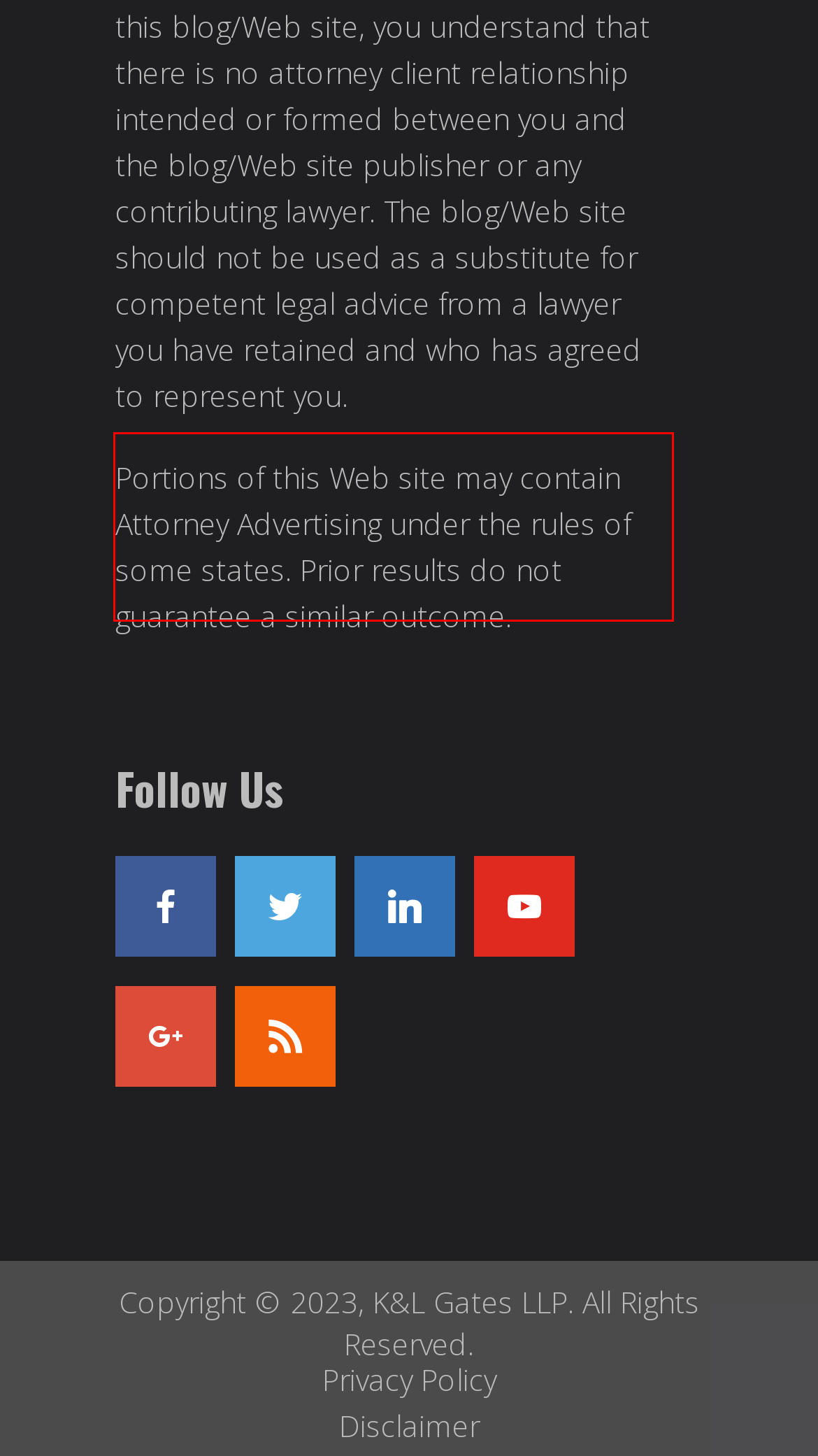Given the screenshot of a webpage, identify the red rectangle bounding box and recognize the text content inside it, generating the extracted text.

Portions of this Web site may contain Attorney Advertising under the rules of some states. Prior results do not guarantee a similar outcome.